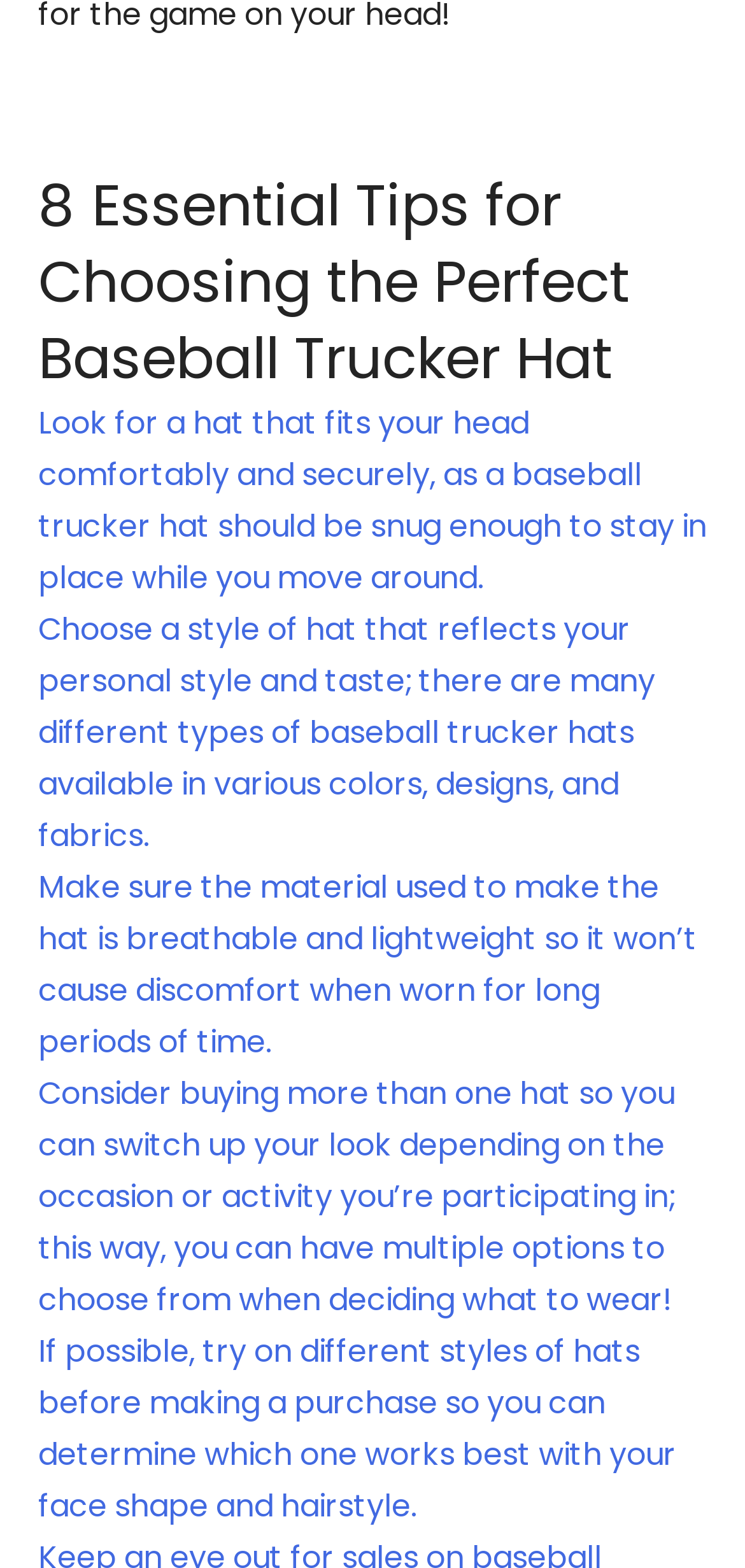Why might someone consider buying multiple baseball trucker hats?
Using the image, answer in one word or phrase.

To switch up their look